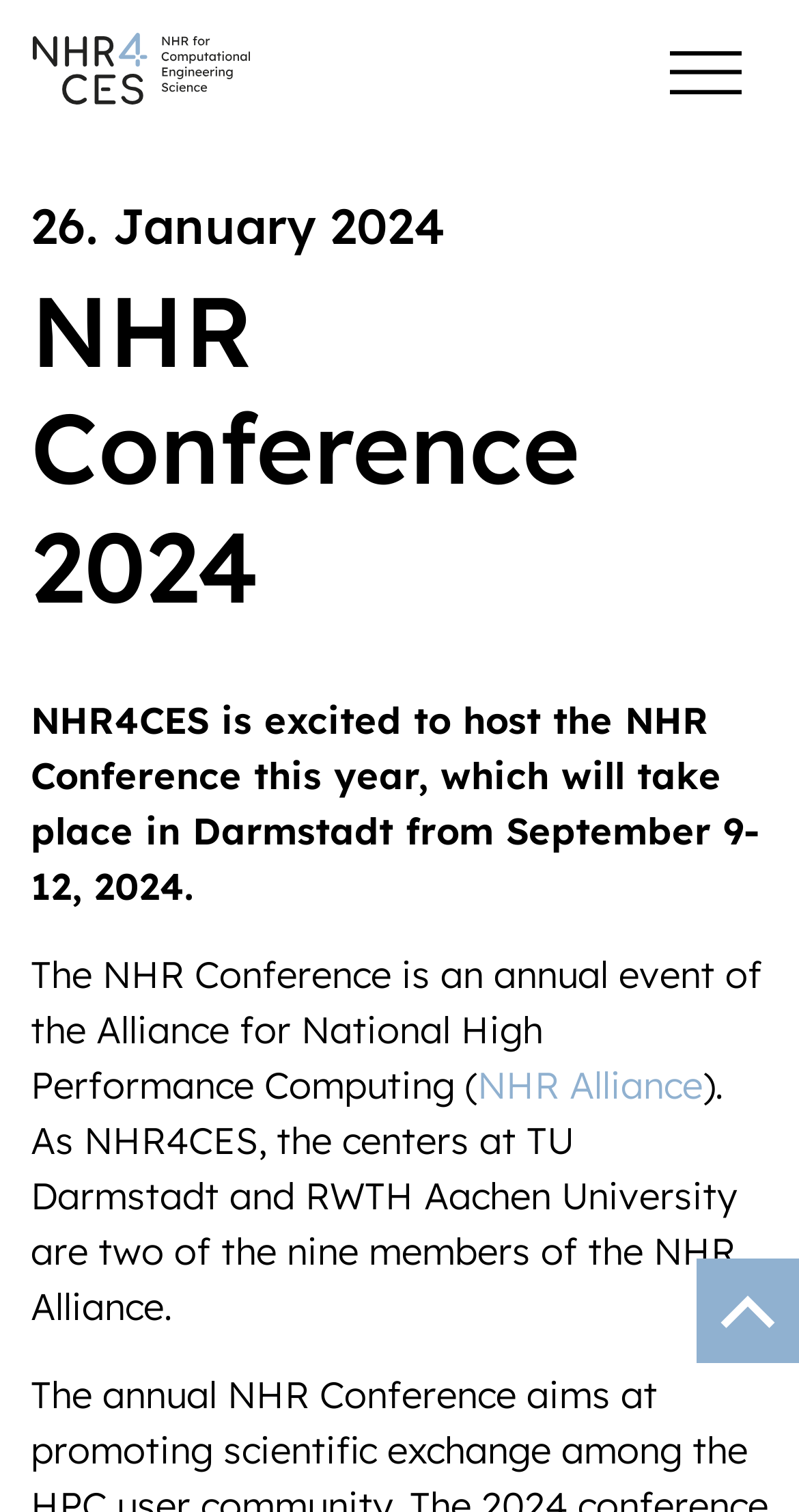Please study the image and answer the question comprehensively:
What is the bounding box coordinate of the image at the top-right corner?

I found the answer by looking at the image element with the bounding box coordinates [0.838, 0.034, 0.928, 0.062] which is located at the top-right corner of the webpage.